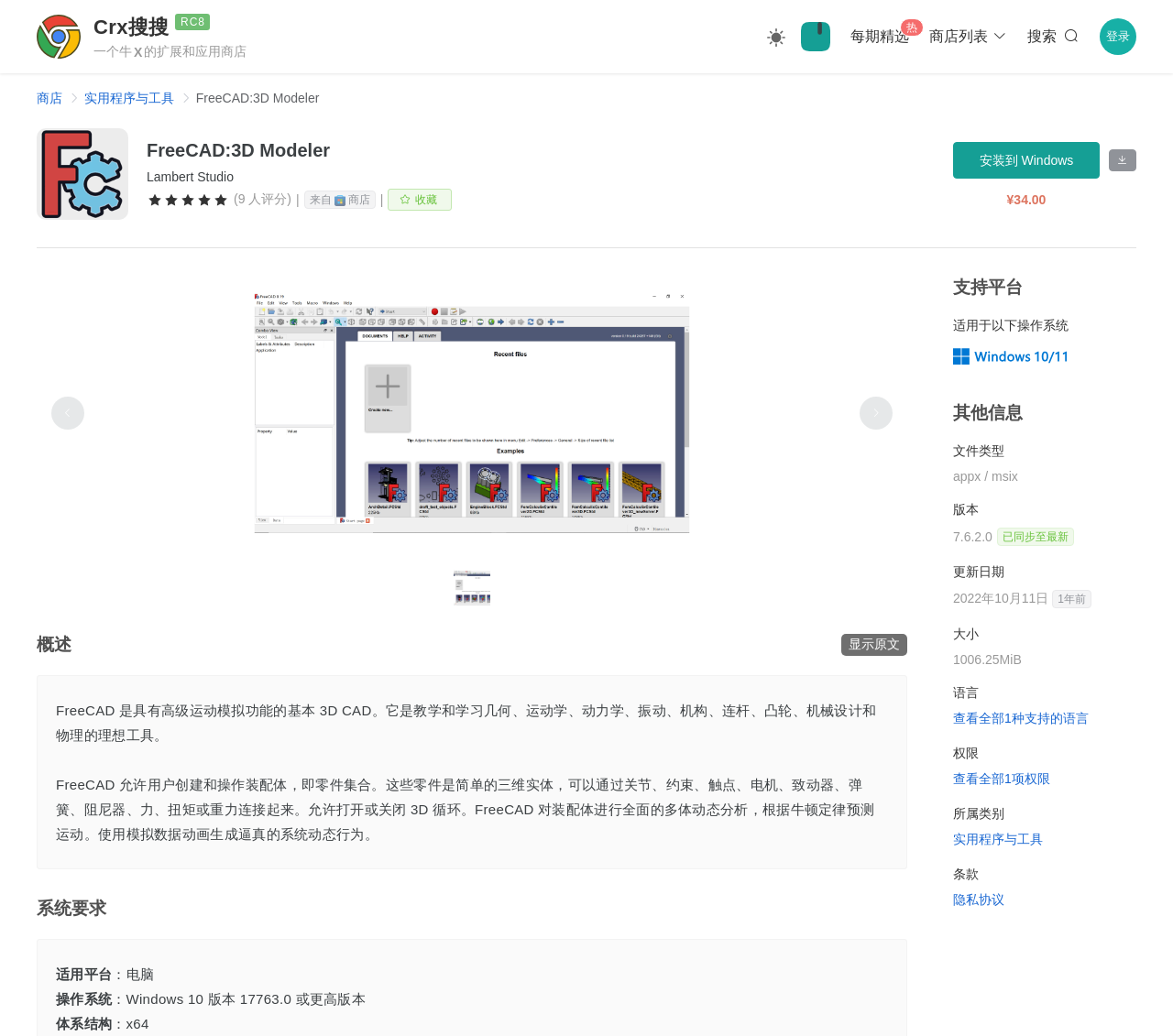Answer the question with a single word or phrase: 
What is the minimum operating system required to run this software?

Windows 10 version 17763.0 or higher